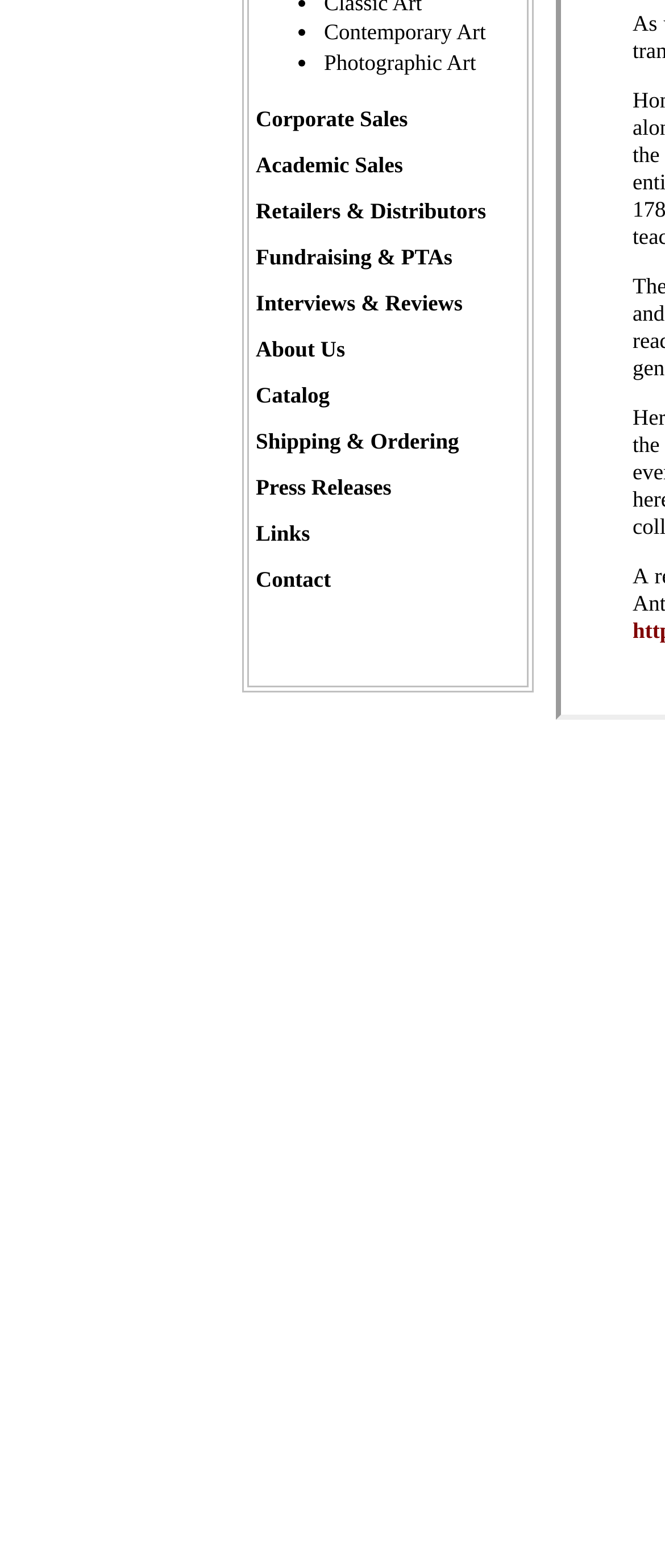Please determine the bounding box coordinates for the UI element described as: "Contact".

[0.385, 0.361, 0.498, 0.377]